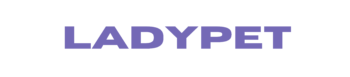Provide a brief response using a word or short phrase to this question:
What type of dog is the webpage likely about?

Coonhound Husky Mix